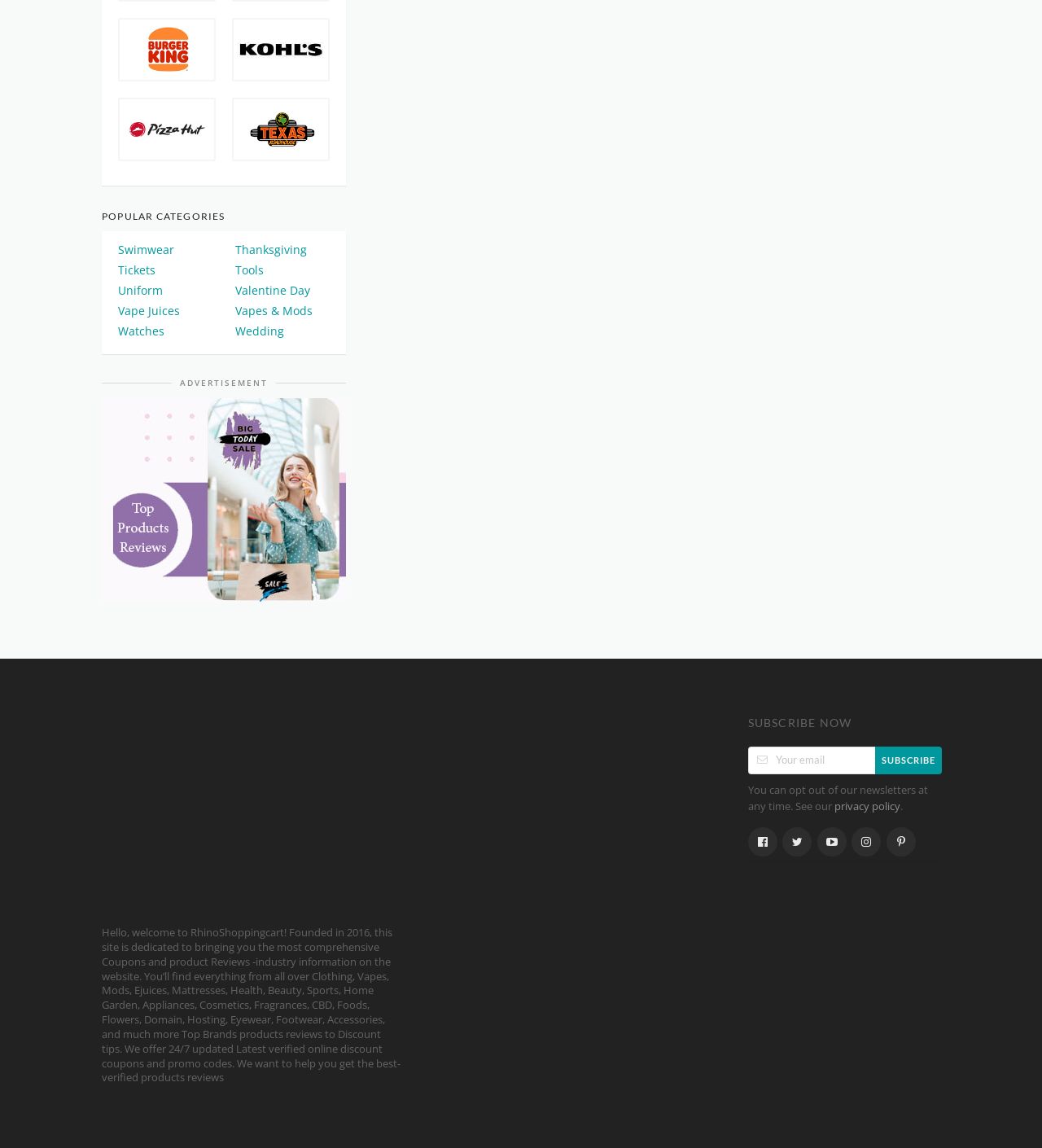Please identify the bounding box coordinates of the element that needs to be clicked to perform the following instruction: "Click Burger King Coupons link".

[0.115, 0.017, 0.205, 0.07]